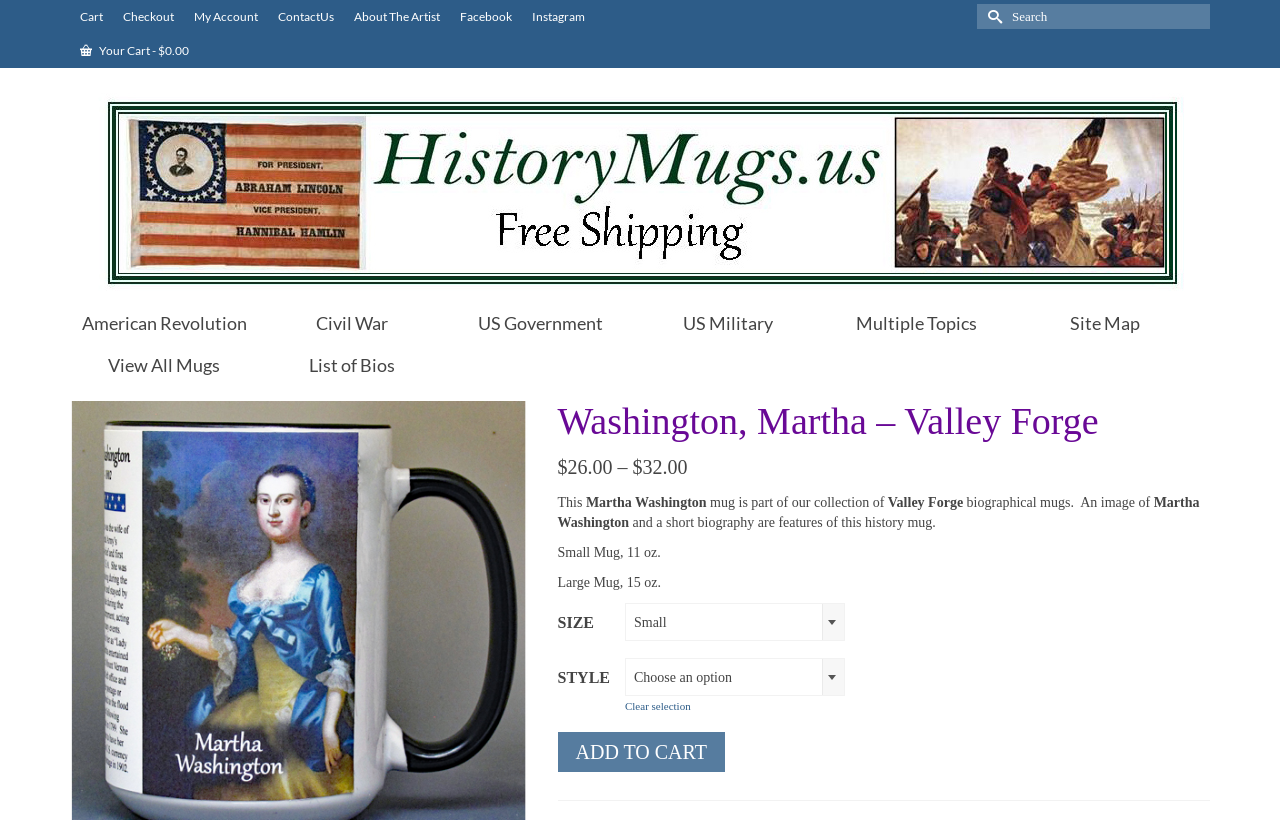Please locate the UI element described by "View All Mugs" and provide its bounding box coordinates.

[0.055, 0.42, 0.202, 0.471]